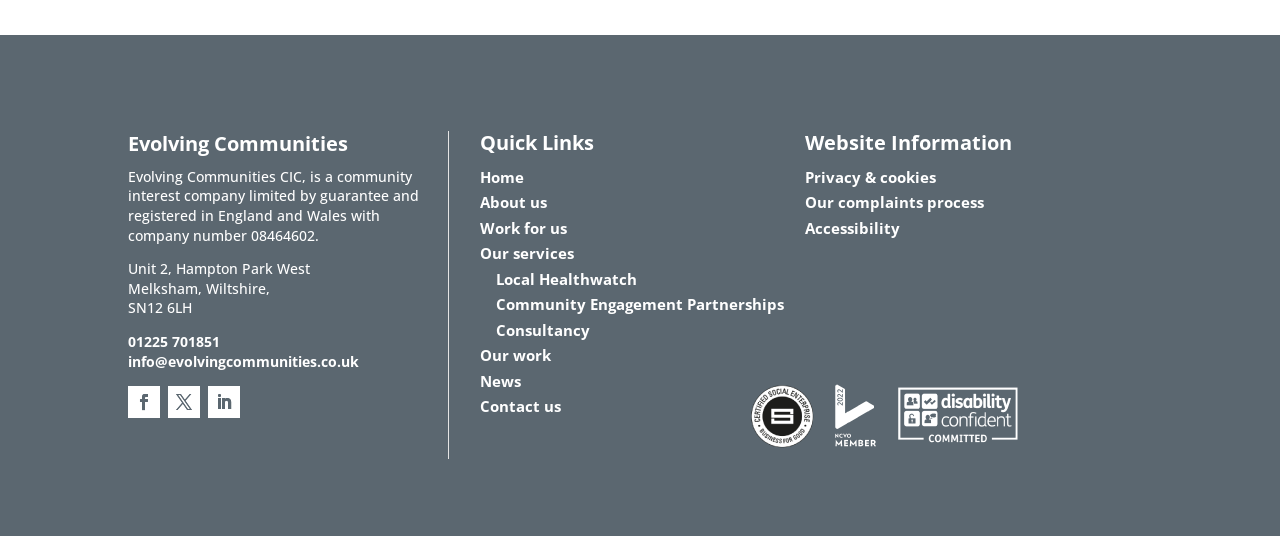Please identify the bounding box coordinates of the element that needs to be clicked to perform the following instruction: "Contact us".

[0.375, 0.739, 0.438, 0.777]